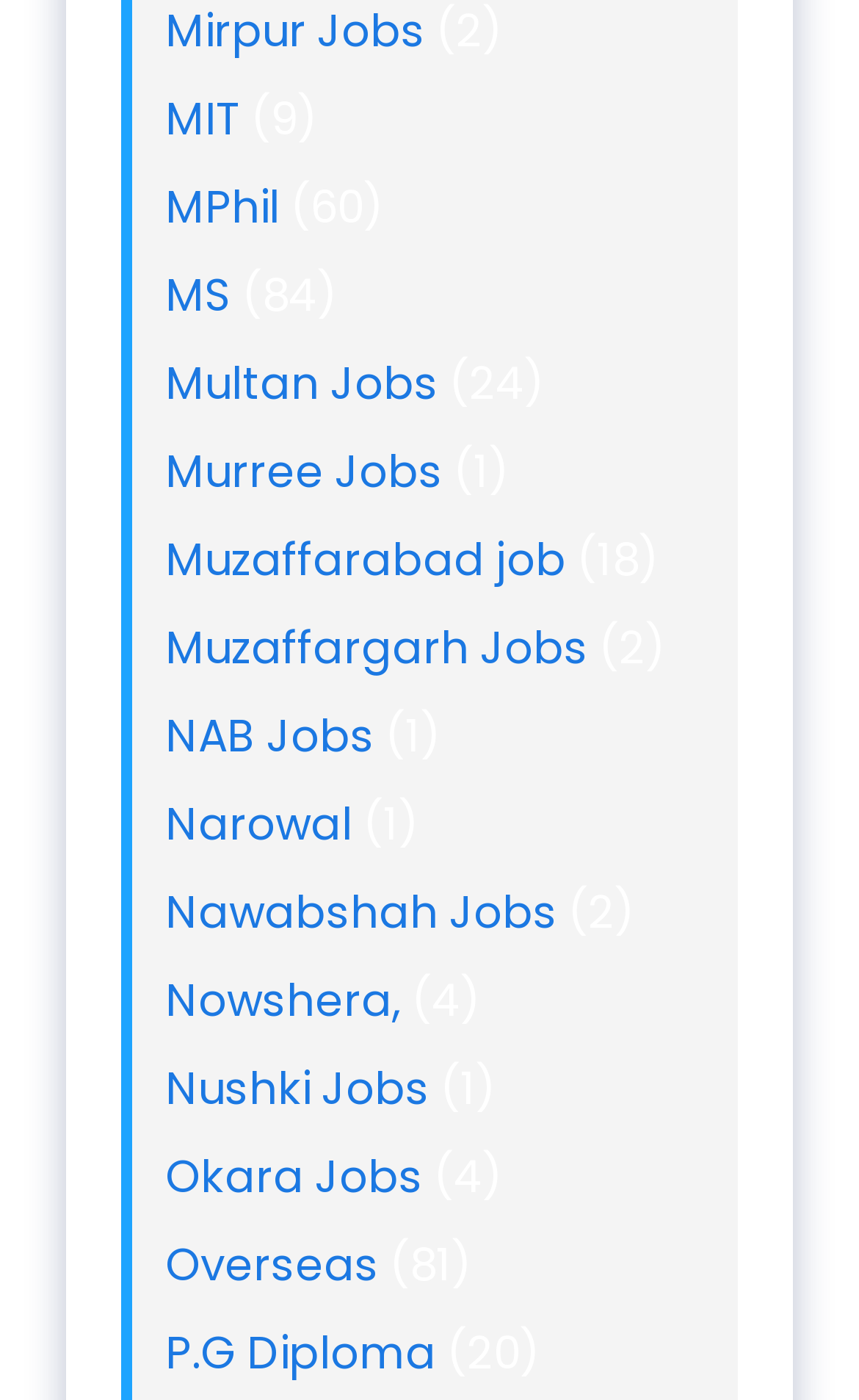Identify the bounding box coordinates of the area that should be clicked in order to complete the given instruction: "Check P.G Diploma jobs". The bounding box coordinates should be four float numbers between 0 and 1, i.e., [left, top, right, bottom].

[0.192, 0.945, 0.508, 0.989]